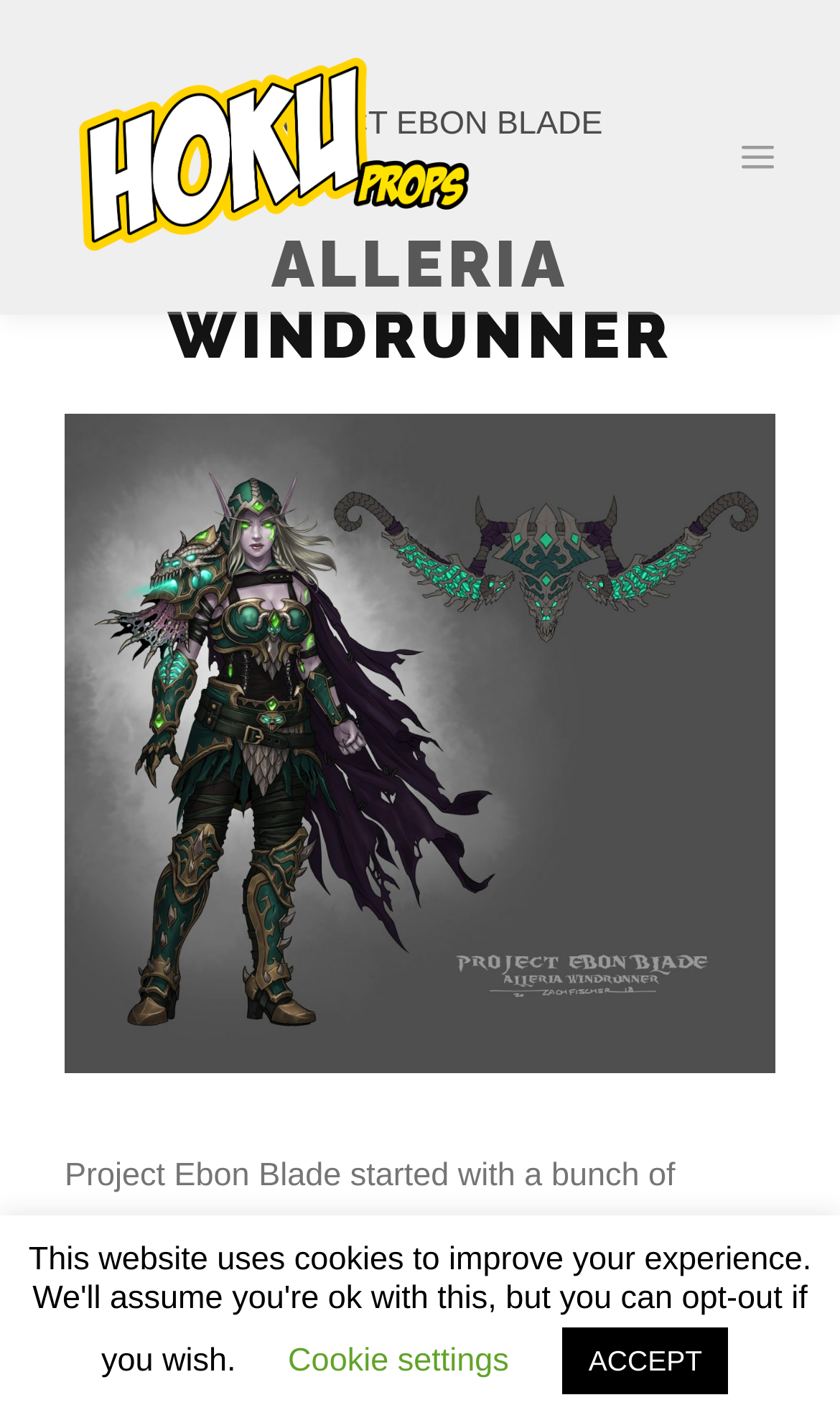What is the name of the project described on this webpage?
Kindly offer a detailed explanation using the data available in the image.

I found the answer by looking at the static text element with the content 'PROJECT EBON BLADE' which is a heading on the webpage, indicating that it is the name of the project being described.